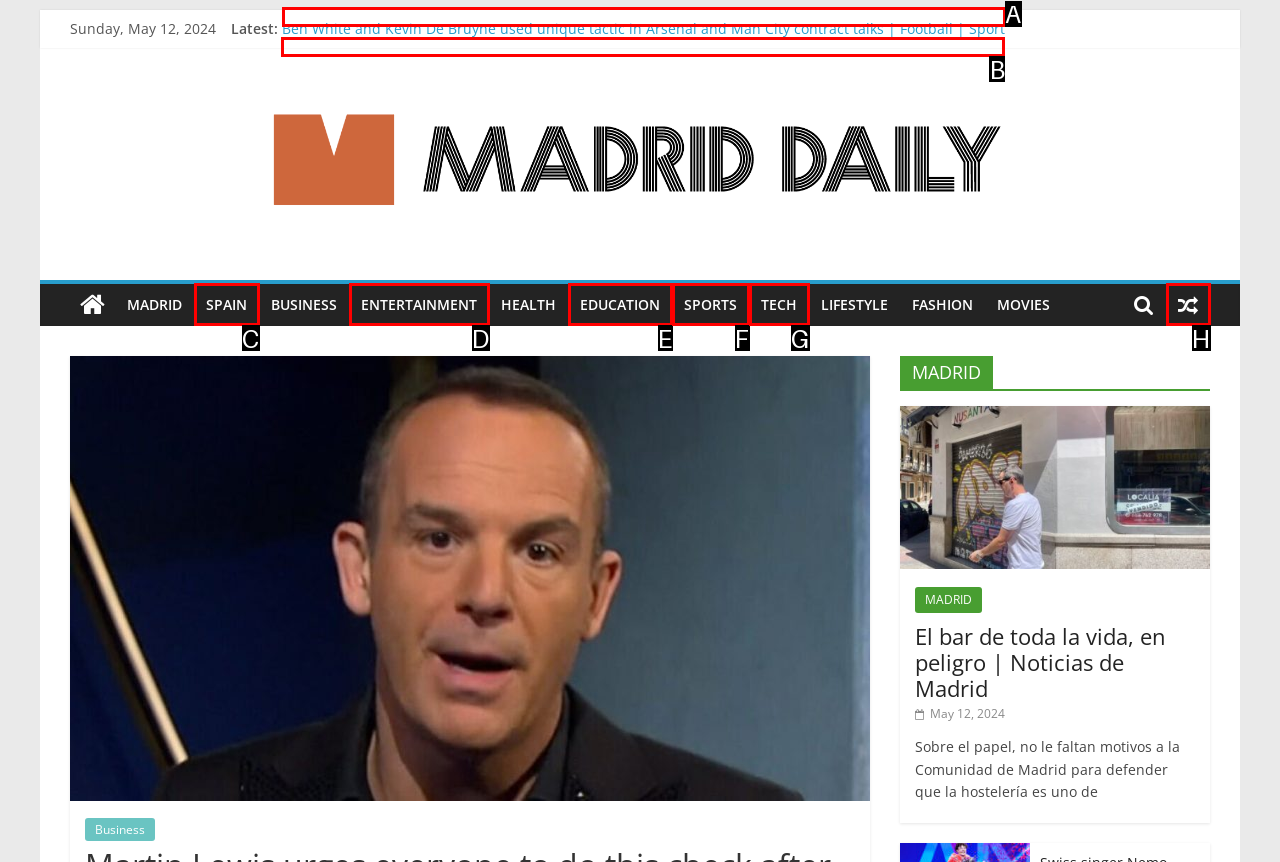Specify which element within the red bounding boxes should be clicked for this task: Read the article about Martin Lewis Respond with the letter of the correct option.

B